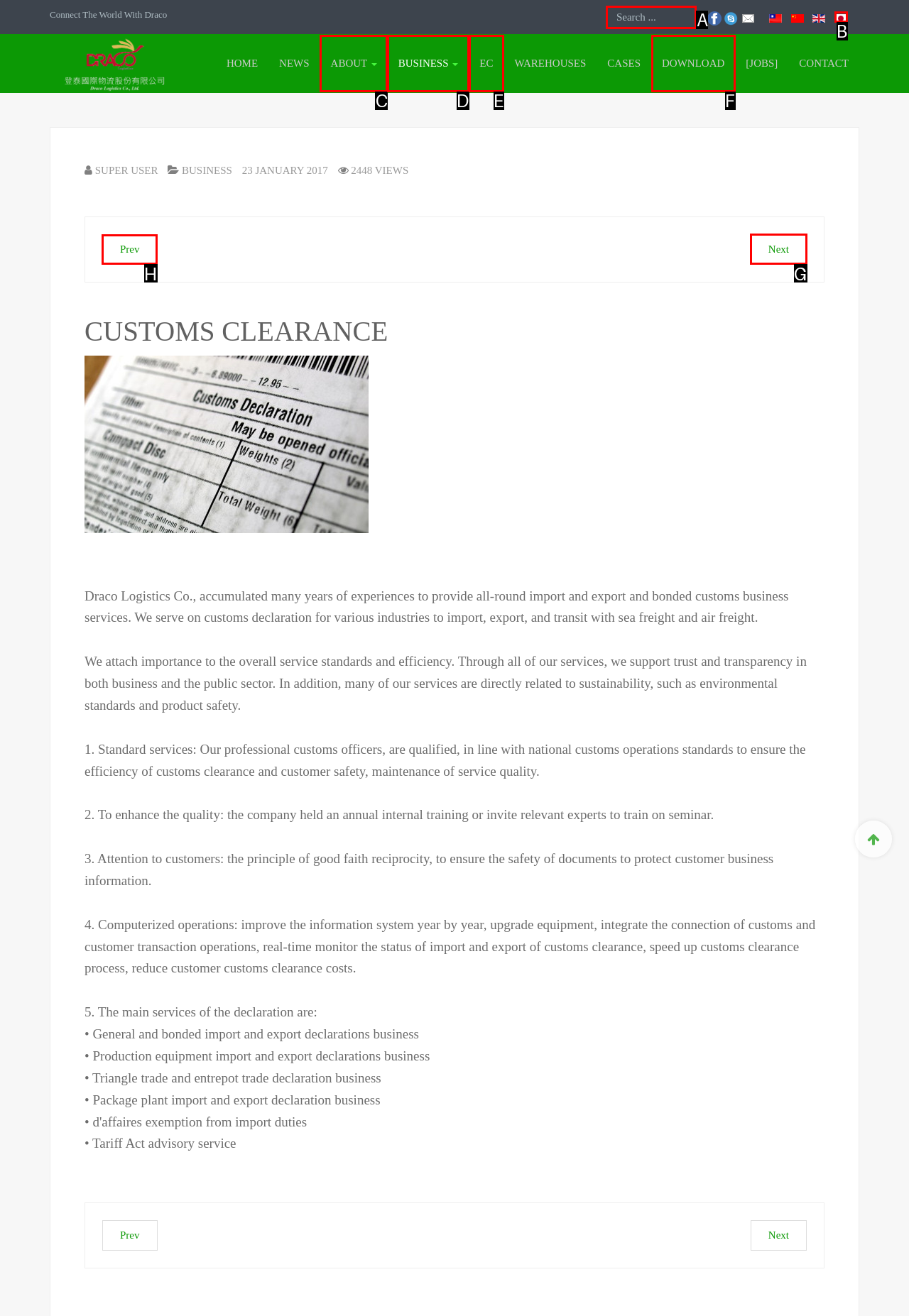Tell me which one HTML element I should click to complete the following task: Click the previous article Answer with the option's letter from the given choices directly.

H